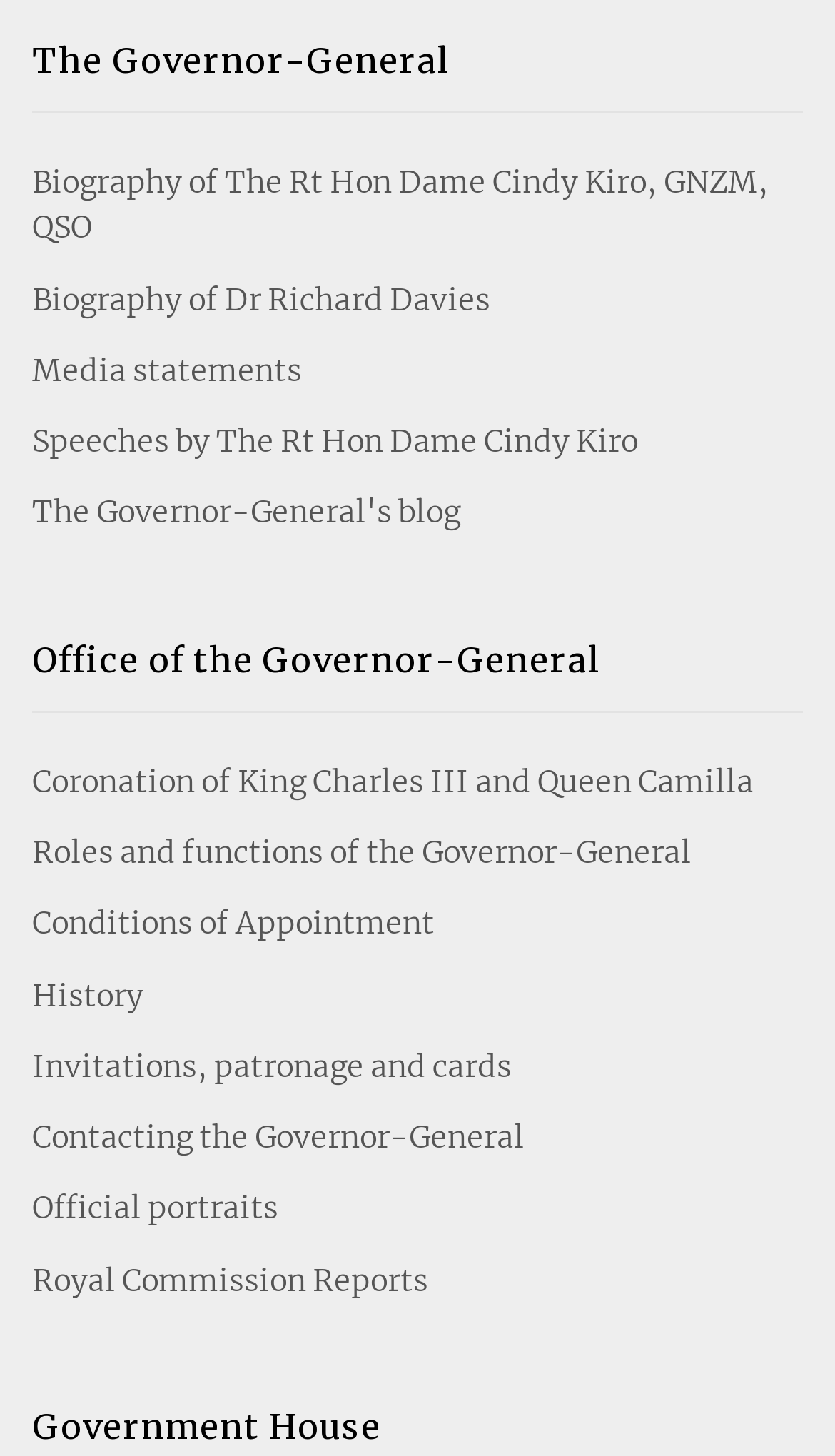Provide a short, one-word or phrase answer to the question below:
Who is the current Governor-General?

The Rt Hon Dame Cindy Kiro